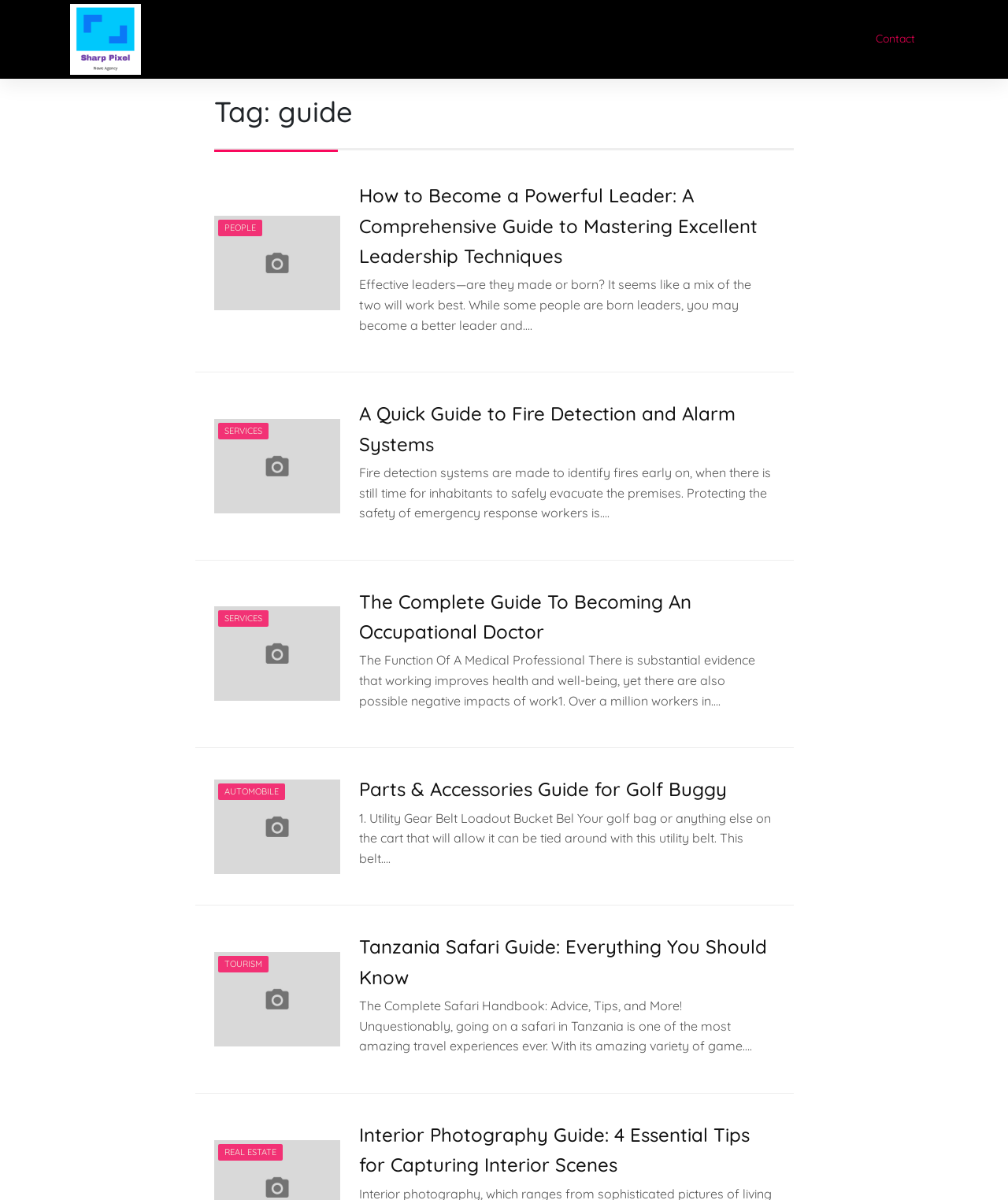Please answer the following question using a single word or phrase: 
What is the main topic of the first article?

Leadership